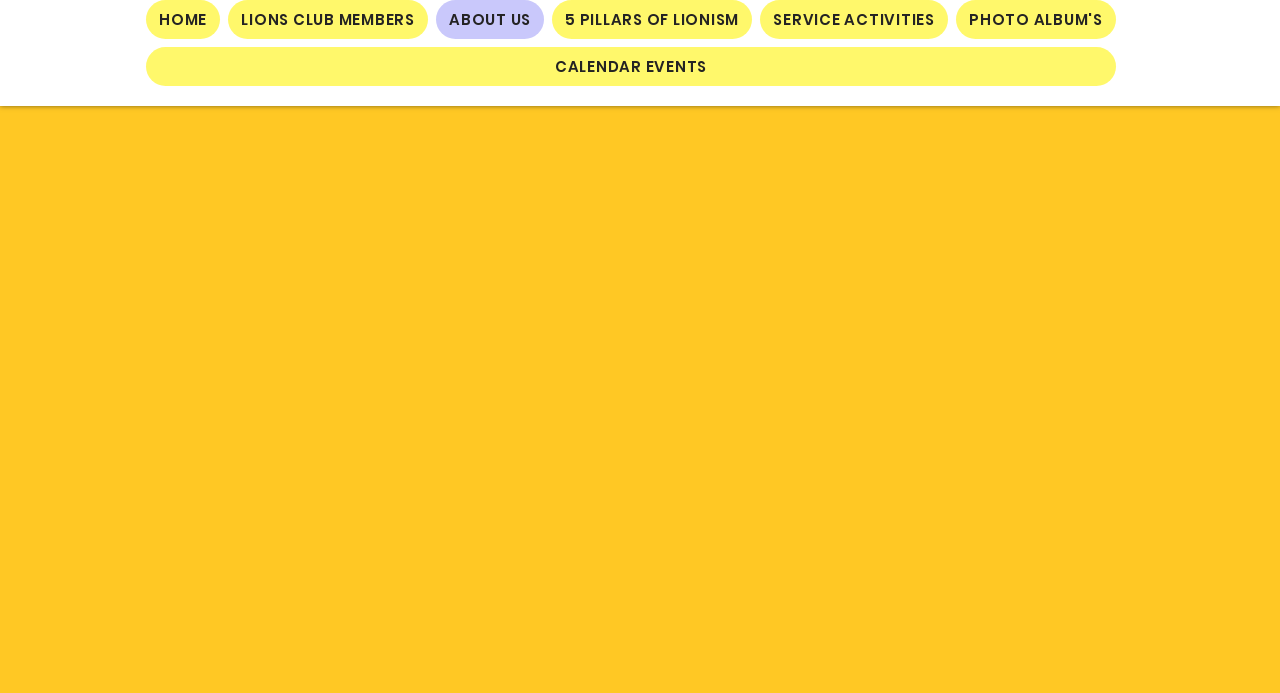Please provide a detailed answer to the question below based on the screenshot: 
Is the webpage about a specific Lions Club?

I inferred this answer by looking at the navigation menu and the content of the webpage, which suggests that the webpage is about a specific Lions Club, namely the North Newmarket Lions Club.